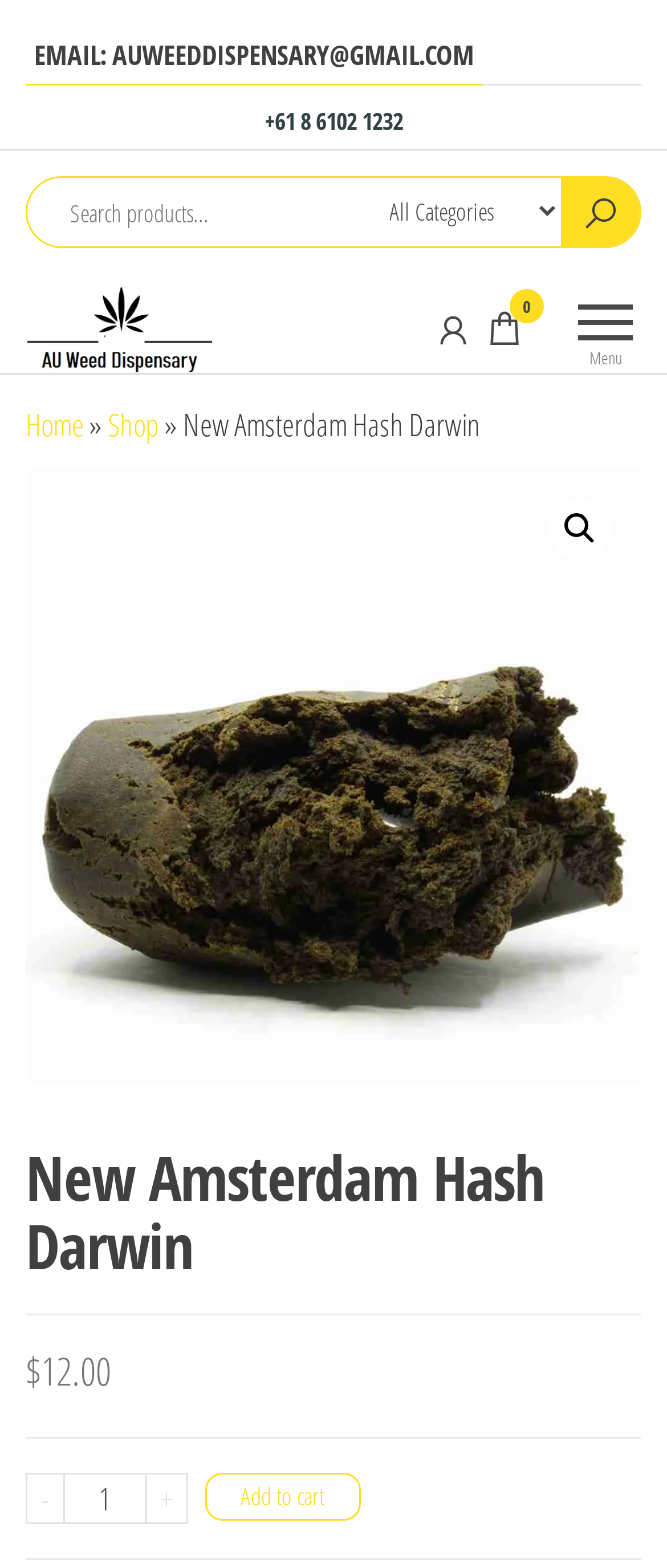Based on the element description parent_node: All Categories, identify the bounding box coordinates for the UI element. The coordinates should be in the format (top-left x, top-left y, bottom-right x, bottom-right y) and within the 0 to 1 range.

[0.841, 0.114, 0.959, 0.158]